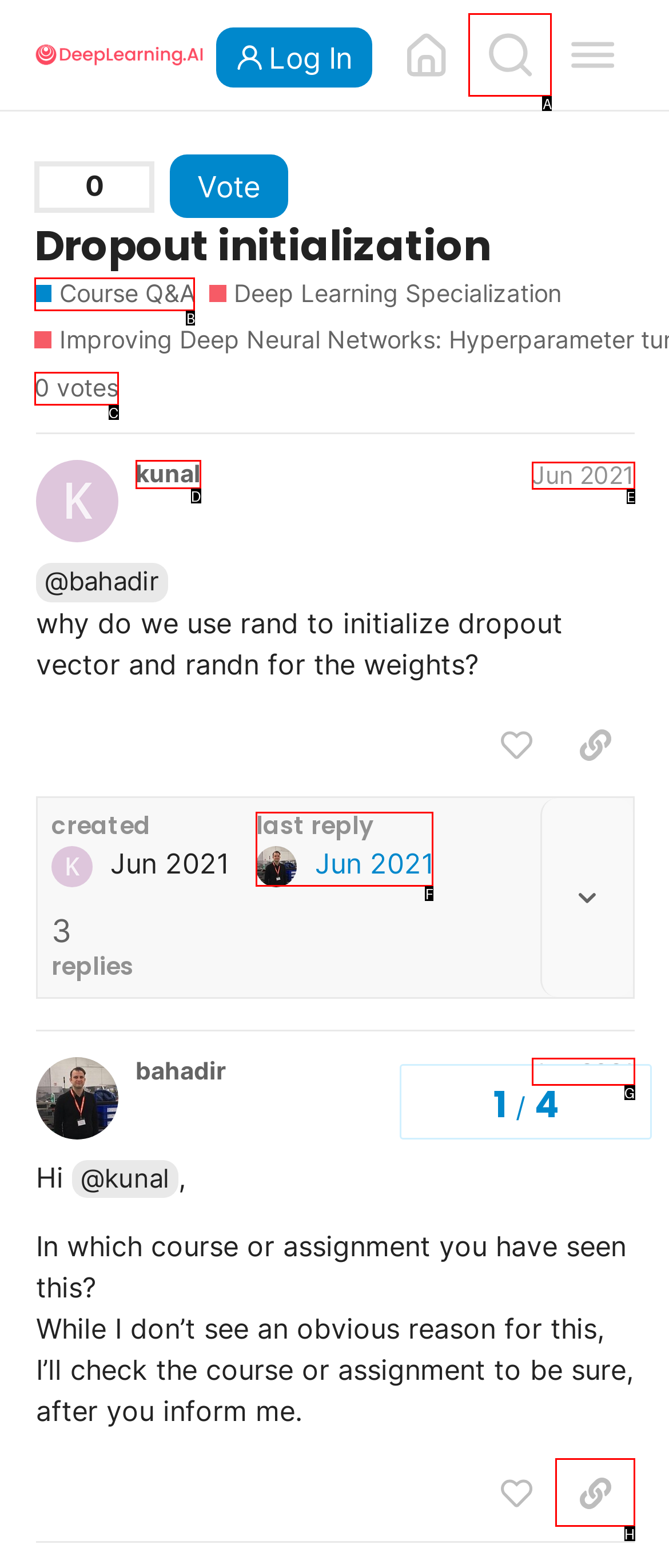From the given choices, identify the element that matches: last reply Jun 2021
Answer with the letter of the selected option.

F